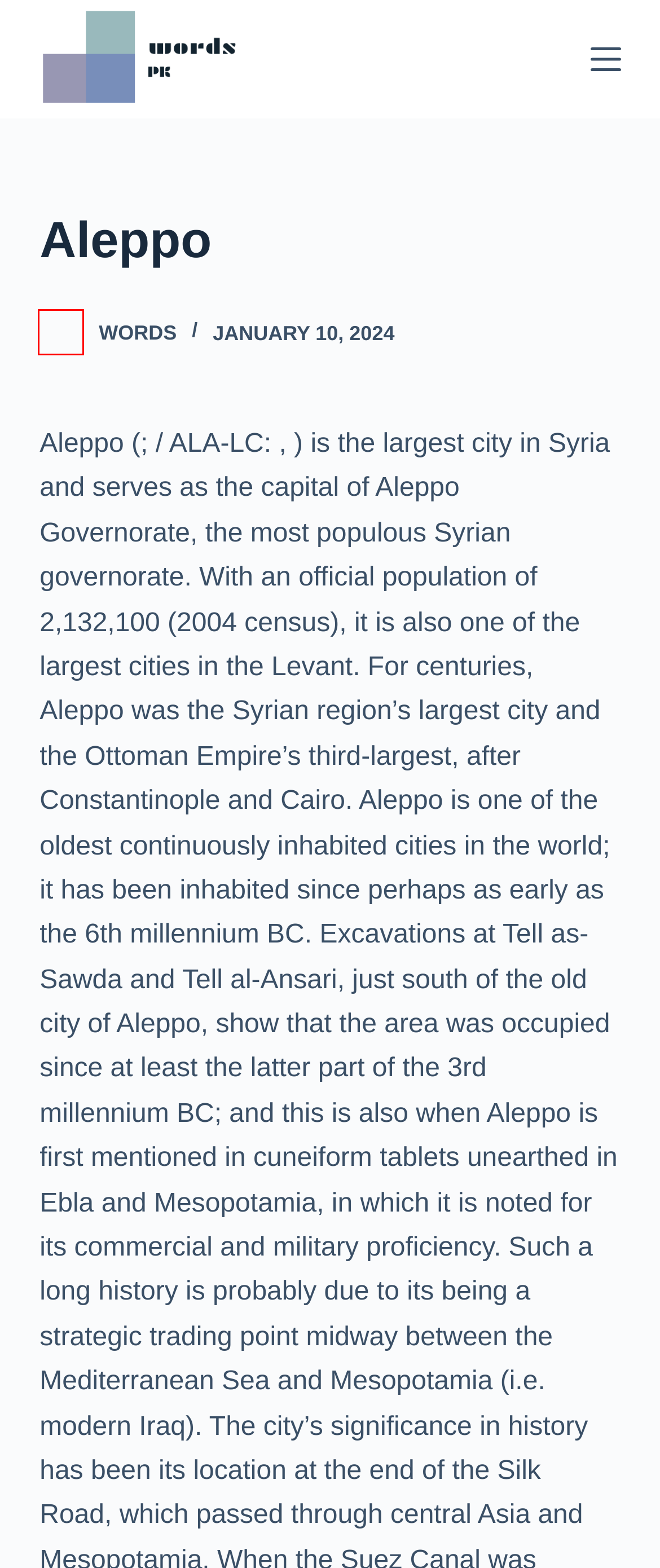Review the screenshot of a webpage which includes a red bounding box around an element. Select the description that best fits the new webpage once the element in the bounding box is clicked. Here are the candidates:
A. Ilham Name Meaning in Urdu Quran الہام - Words
B. Words - Words
C. Faqs - Words
D. Terms of Service - Words
E. Privacy Policy - Words
F. Tech - Words
G. South Asia - Words
H. Words - Just another Words site

B